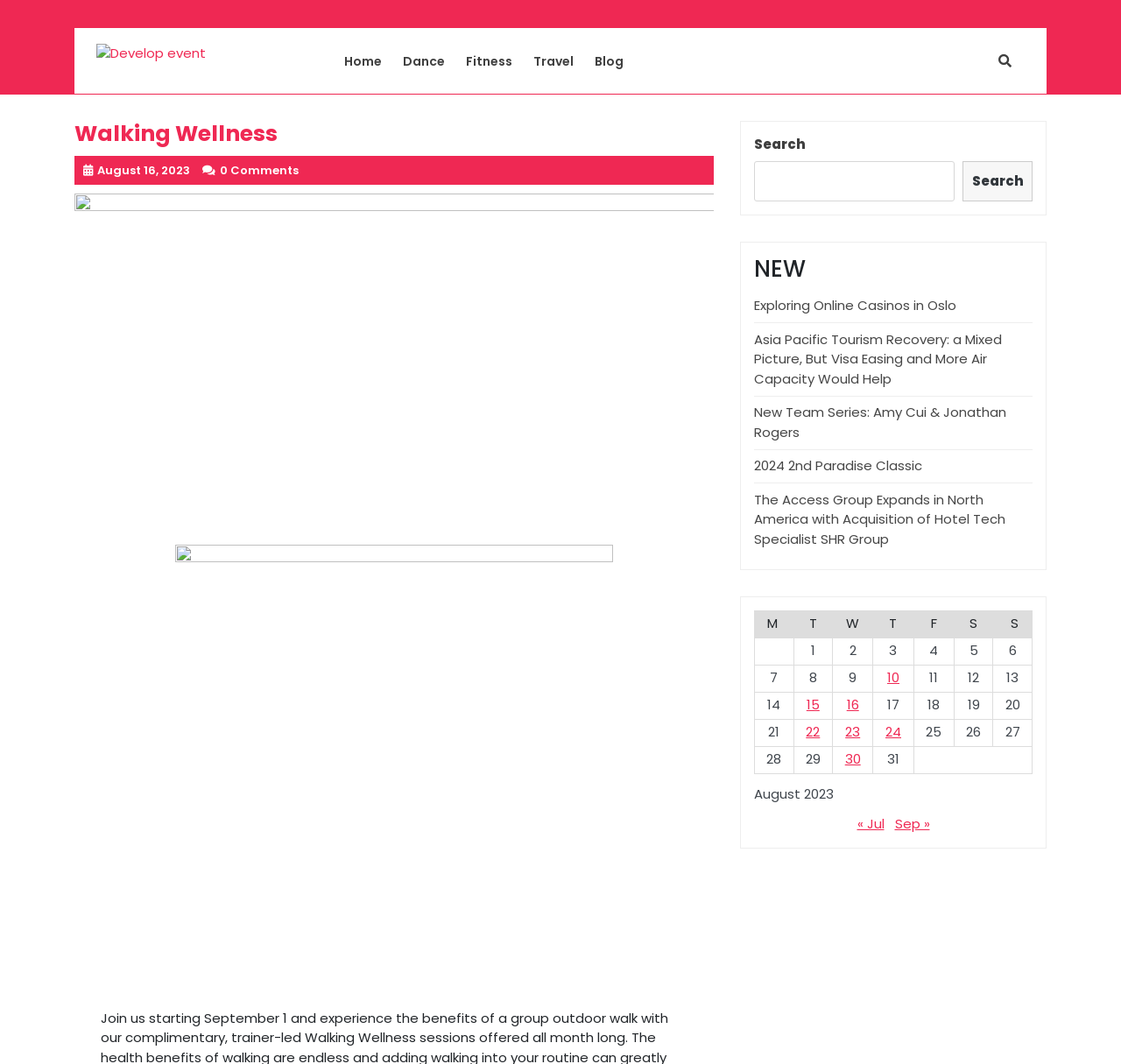Analyze the image and deliver a detailed answer to the question: How many links are in the top menu?

The top menu navigation element contains 5 links: 'Home', 'Dance', 'Fitness', 'Travel', and 'Blog'. These links can be found by examining the navigation element with the text 'Top Menu'.